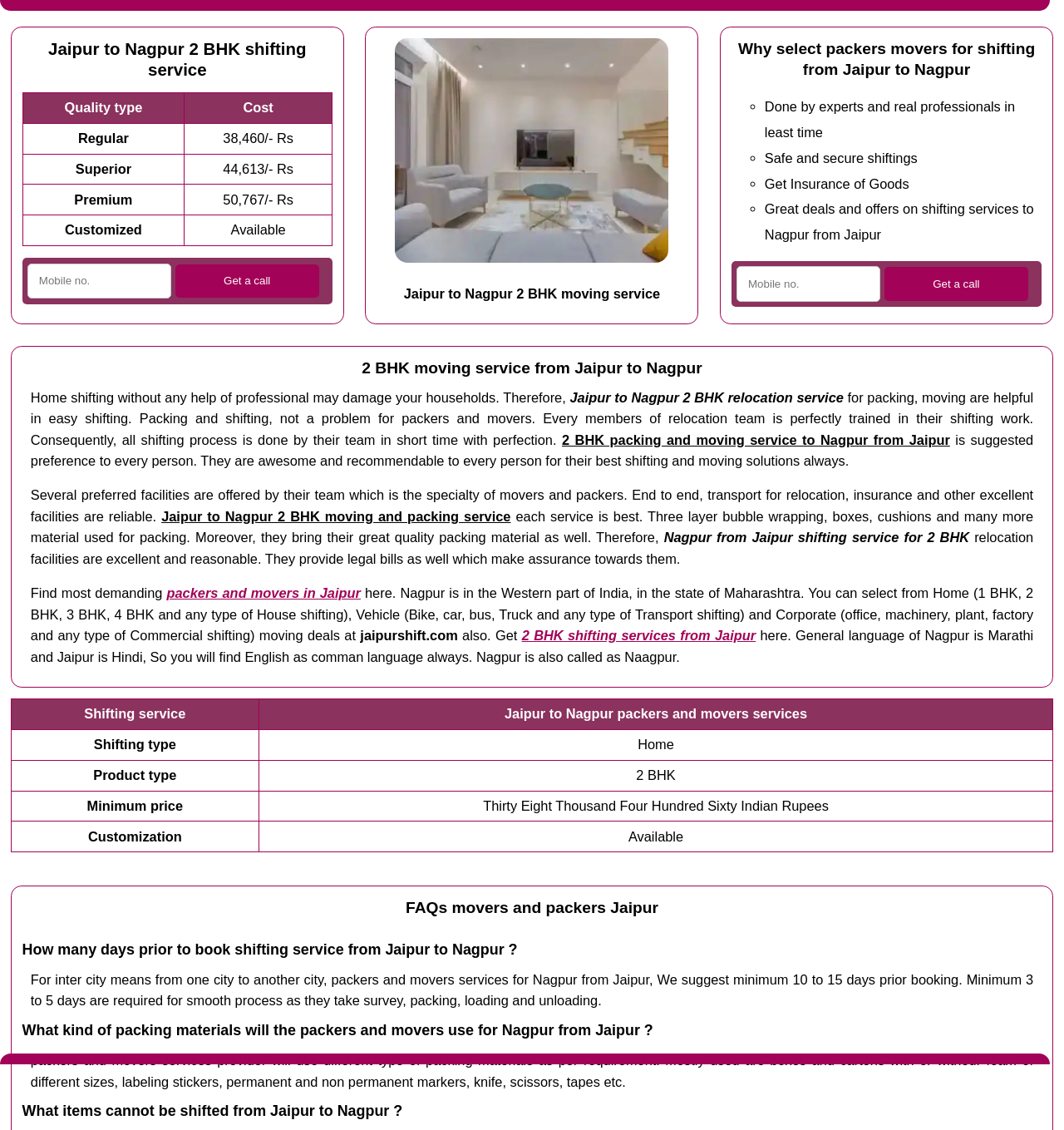What is the name of the website for packers and movers in Jaipur?
Provide an in-depth and detailed explanation in response to the question.

The webpage provides a link to the website for packers and movers in Jaipur, which is jaipurshift.com. This link is provided in the text that describes the services offered by the packers and movers.